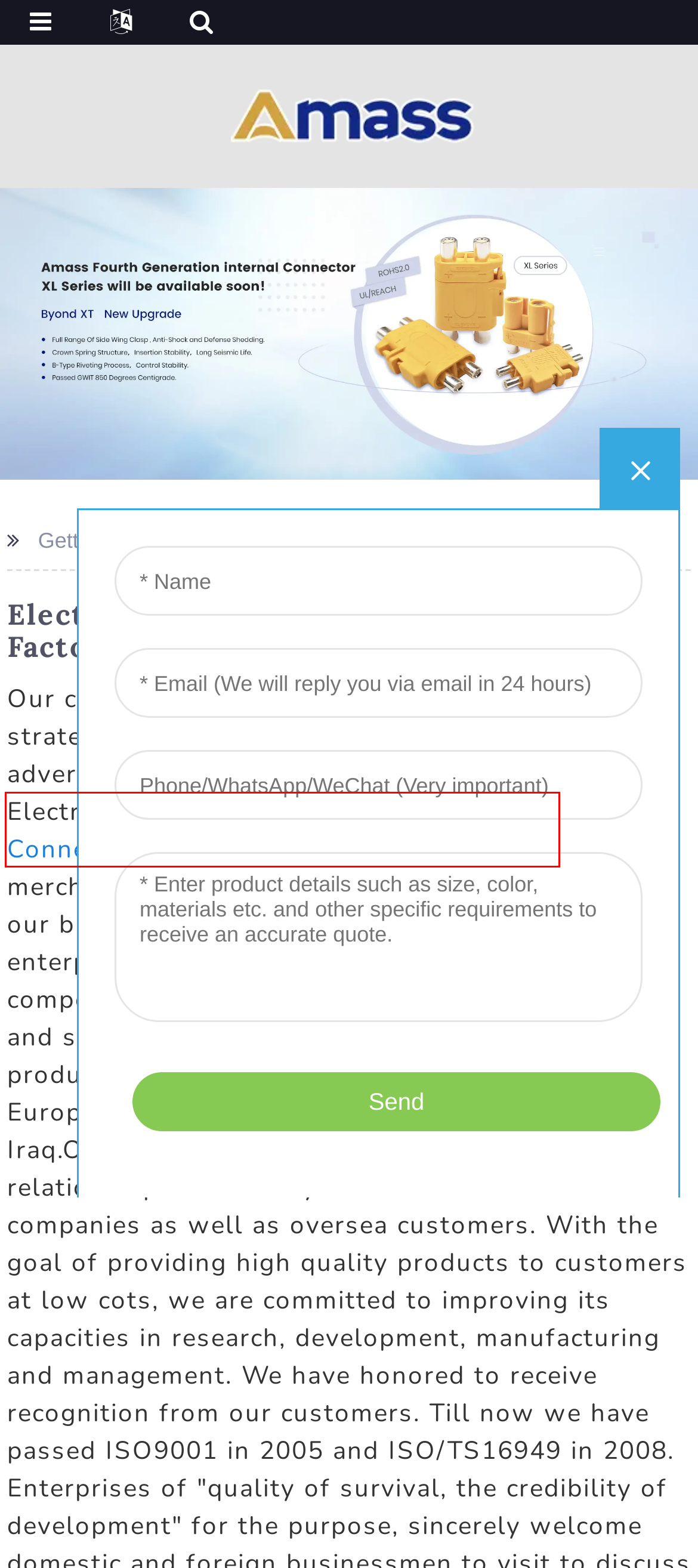You’re provided with a screenshot of a webpage that has a red bounding box around an element. Choose the best matching webpage description for the new page after clicking the element in the red box. The options are:
A. AMASS Lawnmower Cable Connector Manufacturer and Supplier, Factory Pricelist | Amass
B. AMASS 50a Connector Manufacturer and Supplier, Factory Pricelist | Amass
C. AMASS Rohs Connector Manufacturer and Supplier, Factory Pricelist | Amass
D. AMASS Agv Plug Manufacturer and Supplier, Factory Pricelist | Amass
E. AMASS LCB40PW High Current Connector Manufacturer and Supplier | Amass
F. AMASS E-Bike Plug Manufacturer and Supplier, Factory Pricelist | Amass
G. AMASS 60a Plug Manufacturer and Supplier, Factory Pricelist | Amass
H. News - Amass LC Series male and female connector PIN have what characteristics?

A